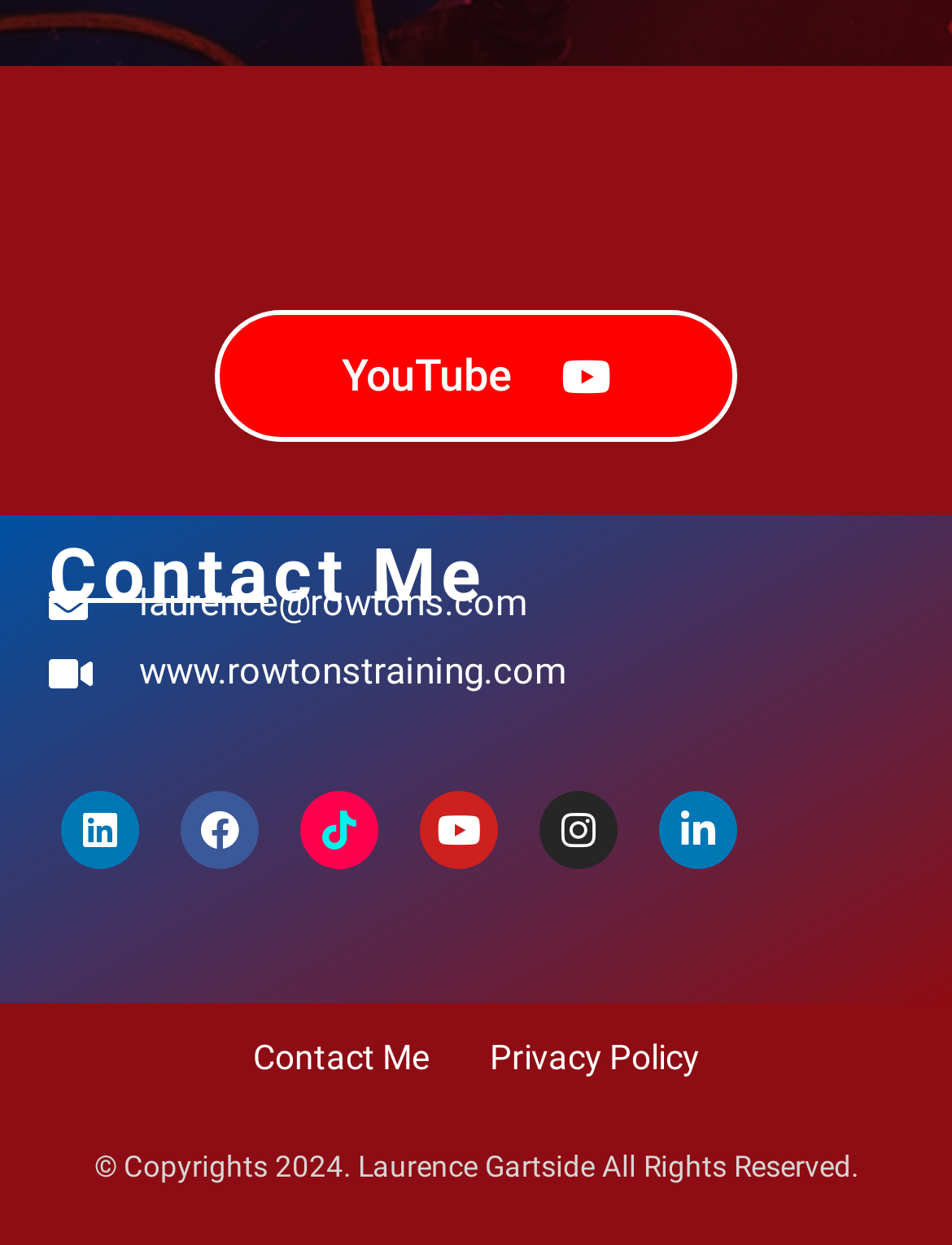Can you specify the bounding box coordinates for the region that should be clicked to fulfill this instruction: "go to the Contact Me page".

[0.265, 0.826, 0.45, 0.874]